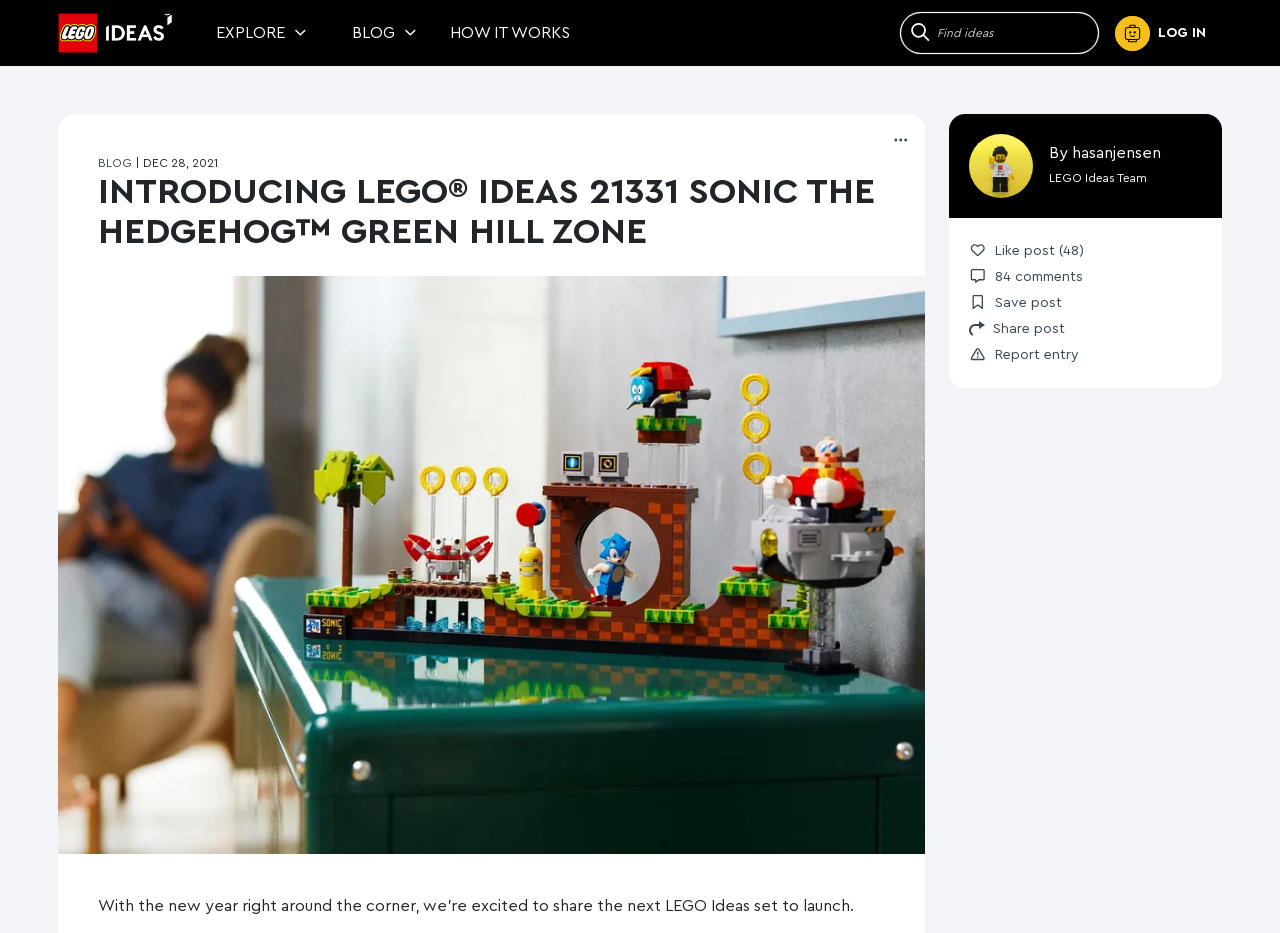Determine the bounding box coordinates of the clickable element necessary to fulfill the instruction: "Log in to your account". Provide the coordinates as four float numbers within the 0 to 1 range, i.e., [left, top, right, bottom].

[0.871, 0.017, 0.955, 0.054]